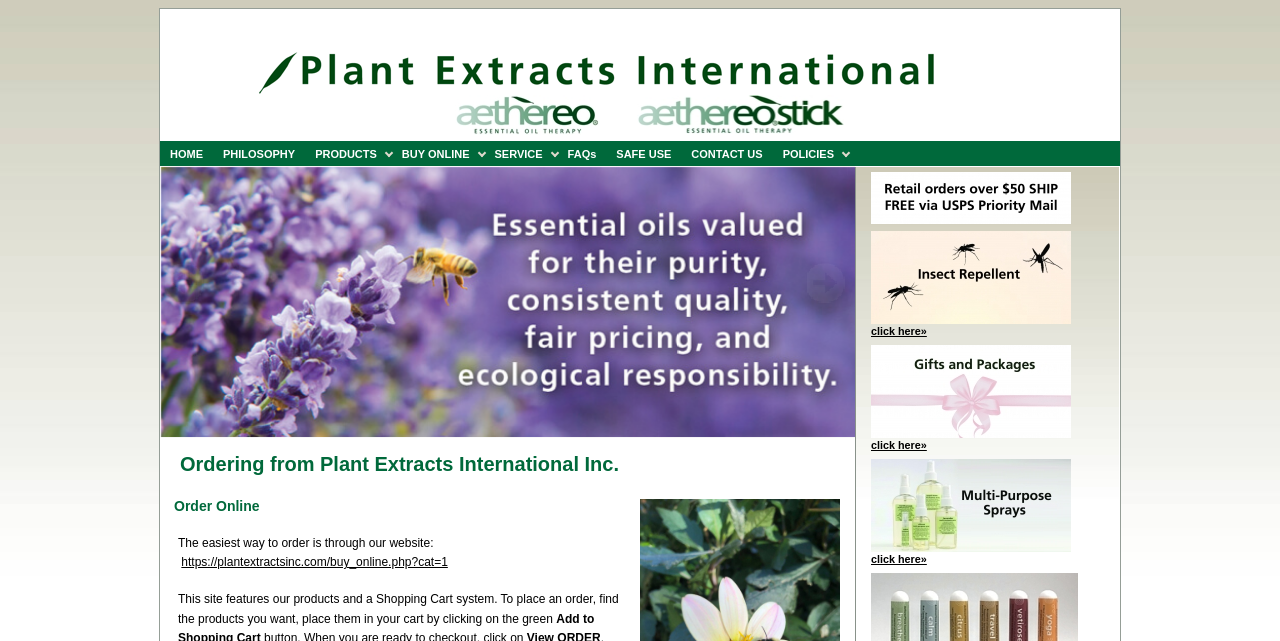Please specify the bounding box coordinates of the element that should be clicked to execute the given instruction: 'buy online'. Ensure the coordinates are four float numbers between 0 and 1, expressed as [left, top, right, bottom].

[0.306, 0.22, 0.379, 0.261]